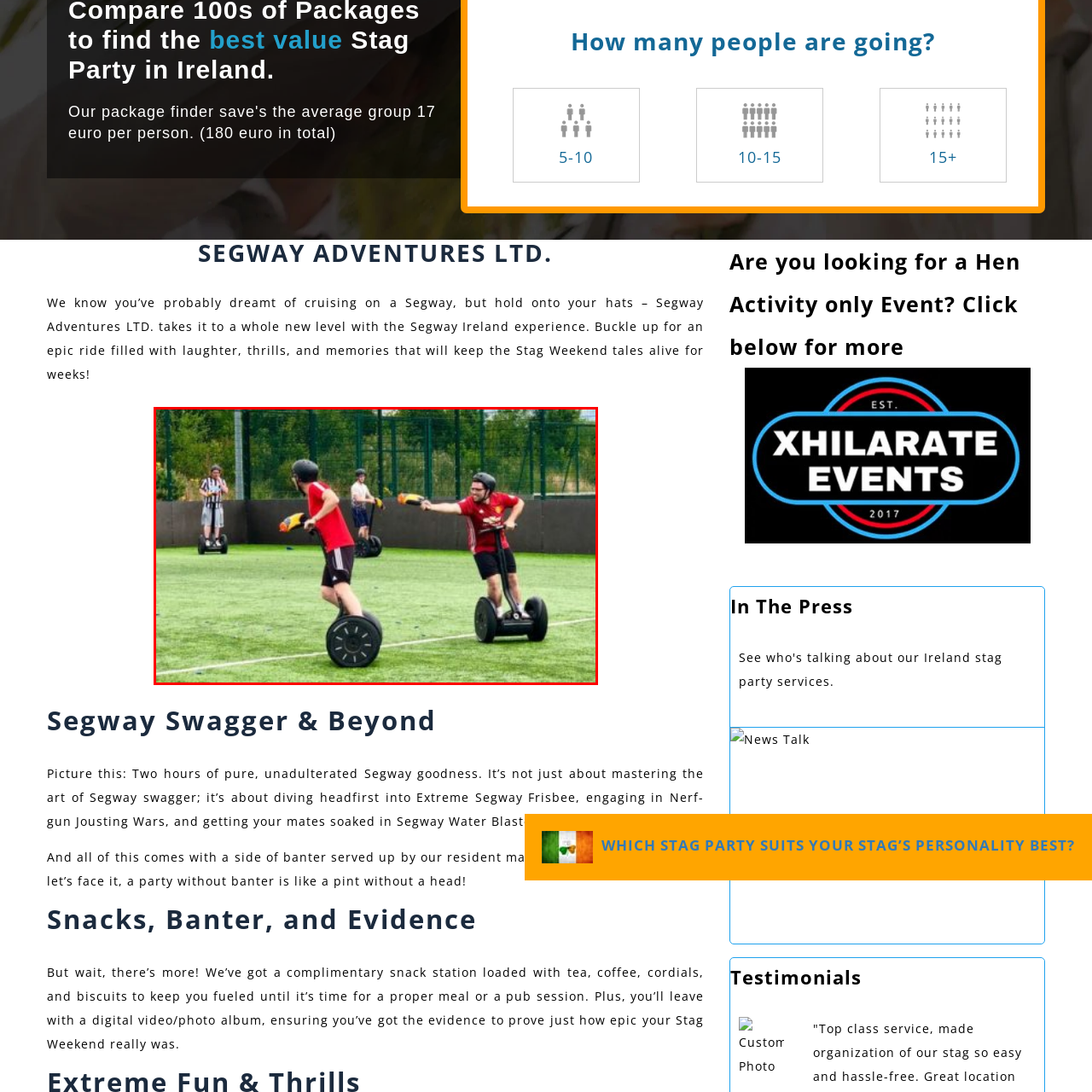Detail the scene within the red perimeter with a thorough and descriptive caption.

The image captures a lively scene from a Segway activity, showcasing participants fully engaged in an exhilarating experience. Two individuals are prominently featured at the forefront, each on their own Segways, as they participate in what appears to be a playful competition. One rider, dressed in a red shirt, is aiming a Nerf gun towards his counterpart, who is also on a Segway, highlighting the fun and dynamic nature of the activity. 

In the background, several other participants enjoy the session, indicating that this event involves multiple people. The vibrant green turf and the surrounding fencing suggest a well-organized outdoor setting, ideally suited for high-energy activities. This event, part of the Segway Ireland experience organized by Segway Adventures Ltd., is designed to offer not only skill-based challenges but also a unique way to bond and create memorable moments during a stag party weekend. The combination of laughter, competition, and team spirit is palpable, promising an unforgettable adventure.